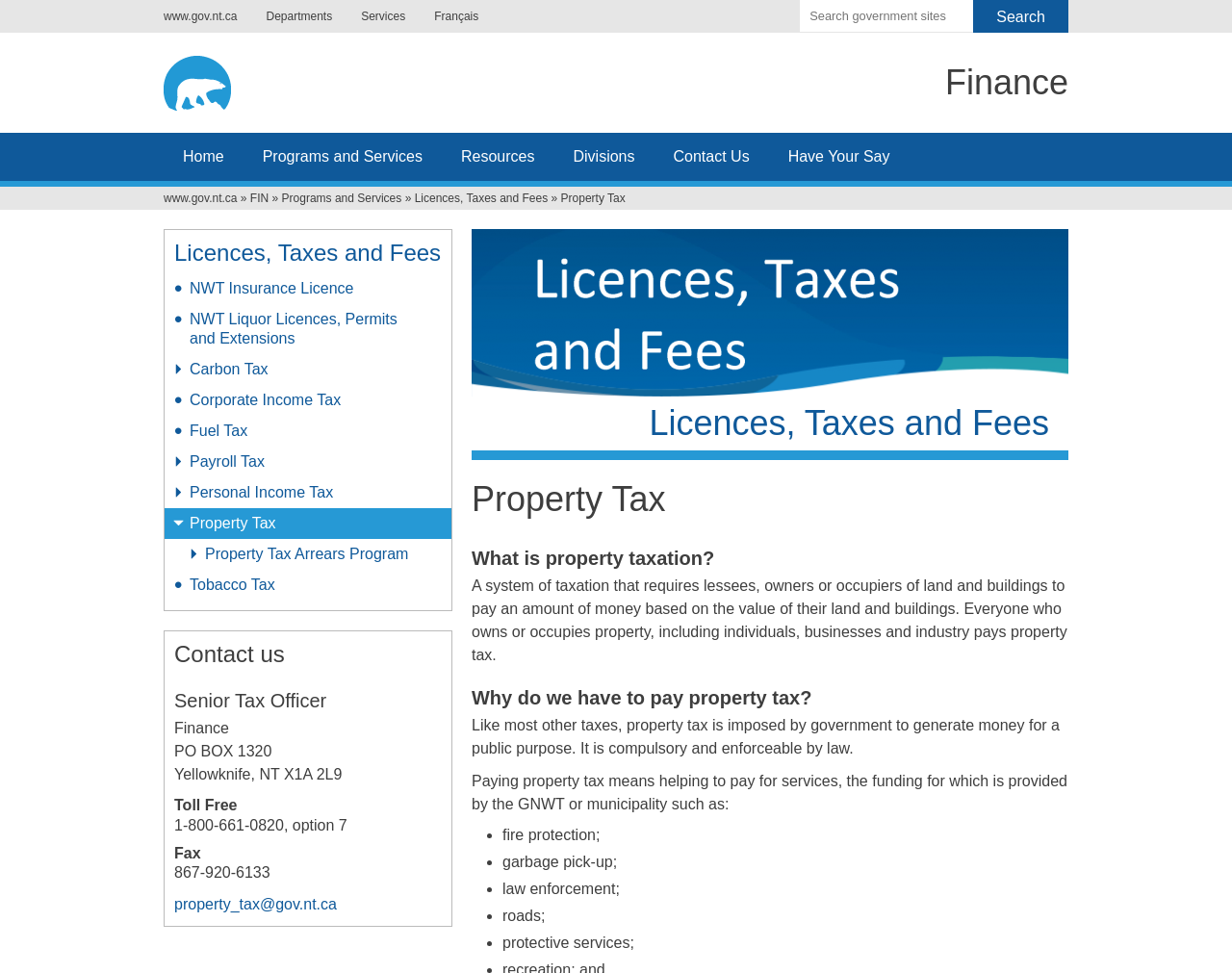Please study the image and answer the question comprehensively:
What is the value based on which property tax is paid?

According to the webpage, 'A system of taxation that requires lessees, owners or occupiers of land and buildings to pay an amount of money based on the value of their land and buildings.' This indicates that the value based on which property tax is paid is the value of land and buildings.